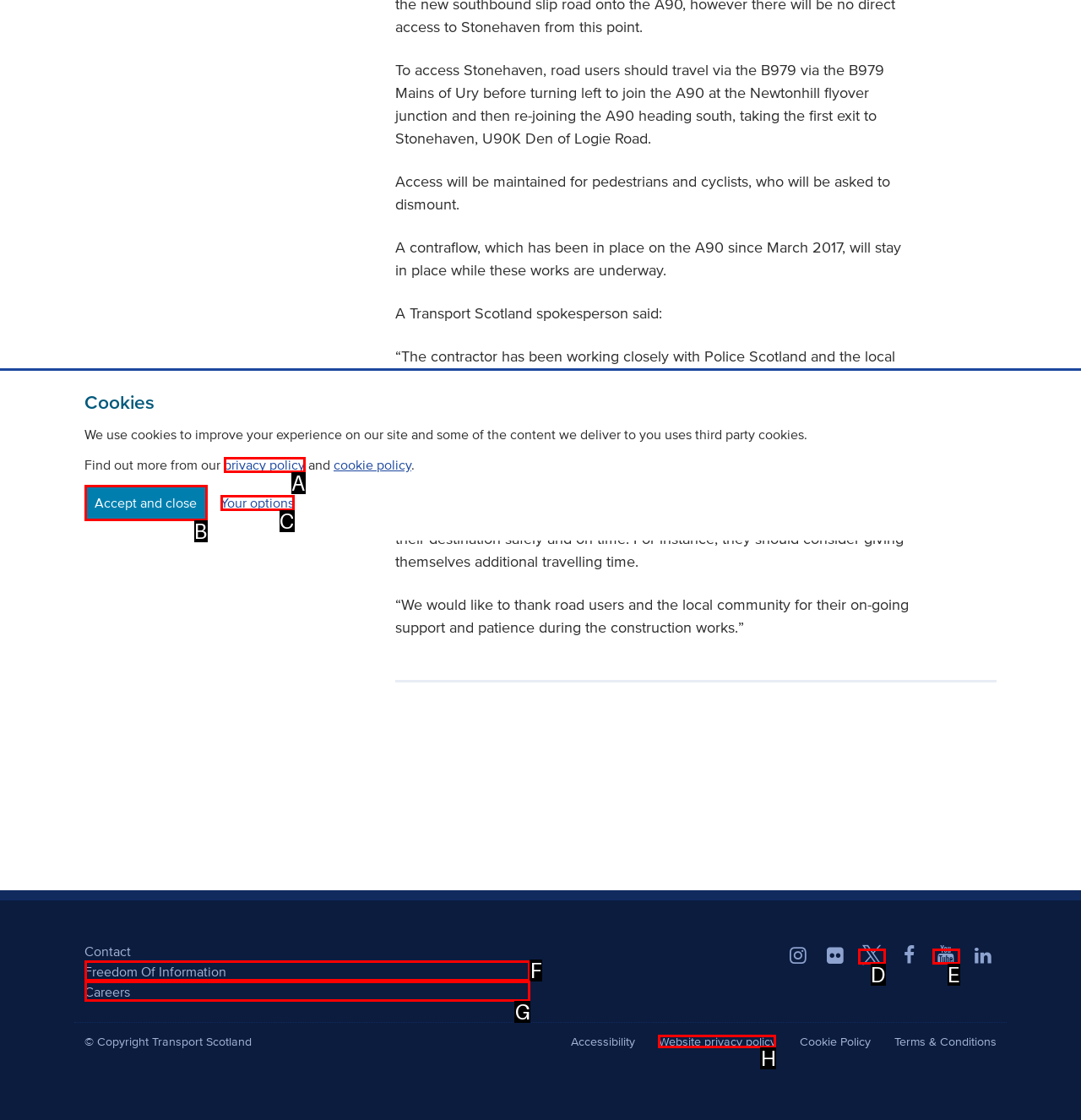Point out the HTML element that matches the following description: privacy policy
Answer with the letter from the provided choices.

A